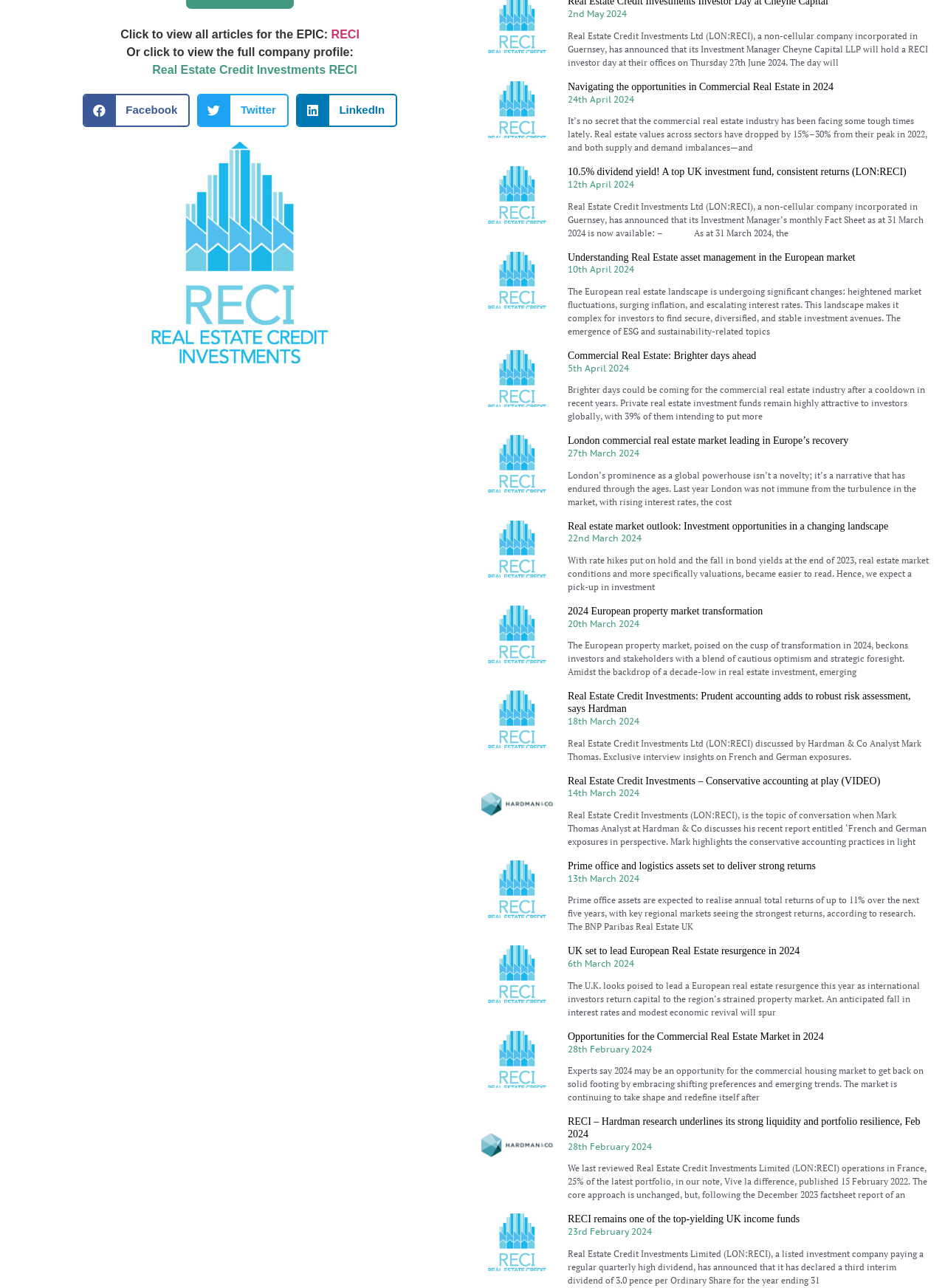Locate the bounding box of the user interface element based on this description: "2024 European property market transformation".

[0.601, 0.47, 0.807, 0.479]